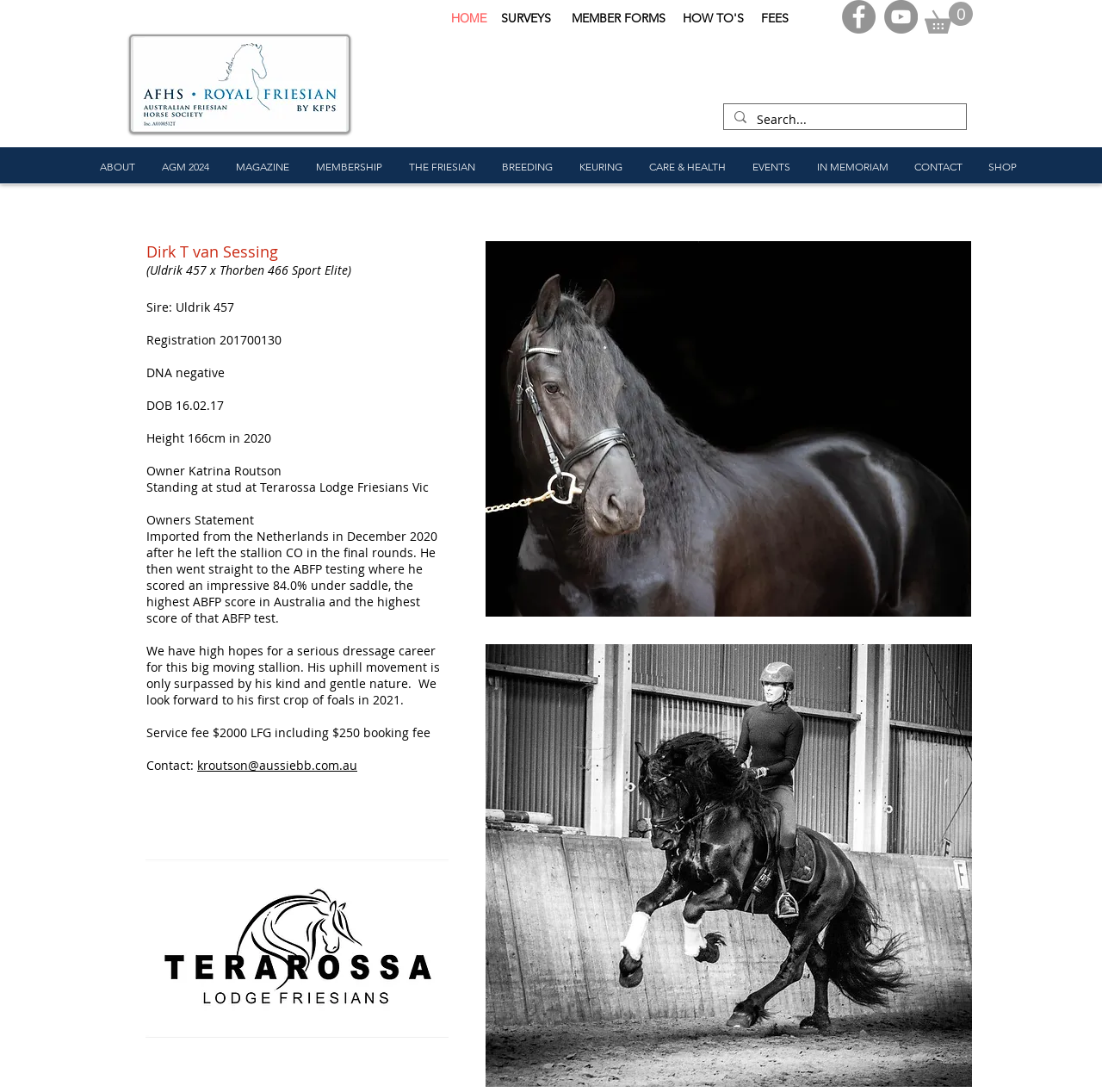Summarize the webpage comprehensively, mentioning all visible components.

The webpage is about Dirk T van Sessing, a Friesian horse stallion. At the top left corner, there is an image of the afhs logo. Below the logo, there is a navigation menu with links to HOME, SURVEYS, MEMBER FORMS, HOW TO'S, and FEES. 

To the right of the navigation menu, there is a social bar with links to Facebook and YouTube, each accompanied by an image of the respective social media platform's logo. Next to the social bar, there is a cart button with an image of a shopping cart and the text "Cart with 0 items".

Below the navigation menu and social bar, there is a search bar with a magnifying glass icon and a text input field. 

On the left side of the page, there is a site navigation menu with links to ABOUT, AGM 2024, MAGAZINE, MEMBERSHIP, THE FRIESIAN, BREEDING, KEURING, CARE & HEALTH, EVENTS, IN MEMORIAM, CONTACT, and SHOP.

The main content of the page is about Dirk T van Sessing, with his name and description at the top. Below his name, there are several paragraphs of text describing his breeding, registration, DNA status, date of birth, height, and owner. There are also several images of the horse on the page, including one at the bottom right corner.

The page also includes an owner's statement and information about the horse's service fee and contact details.